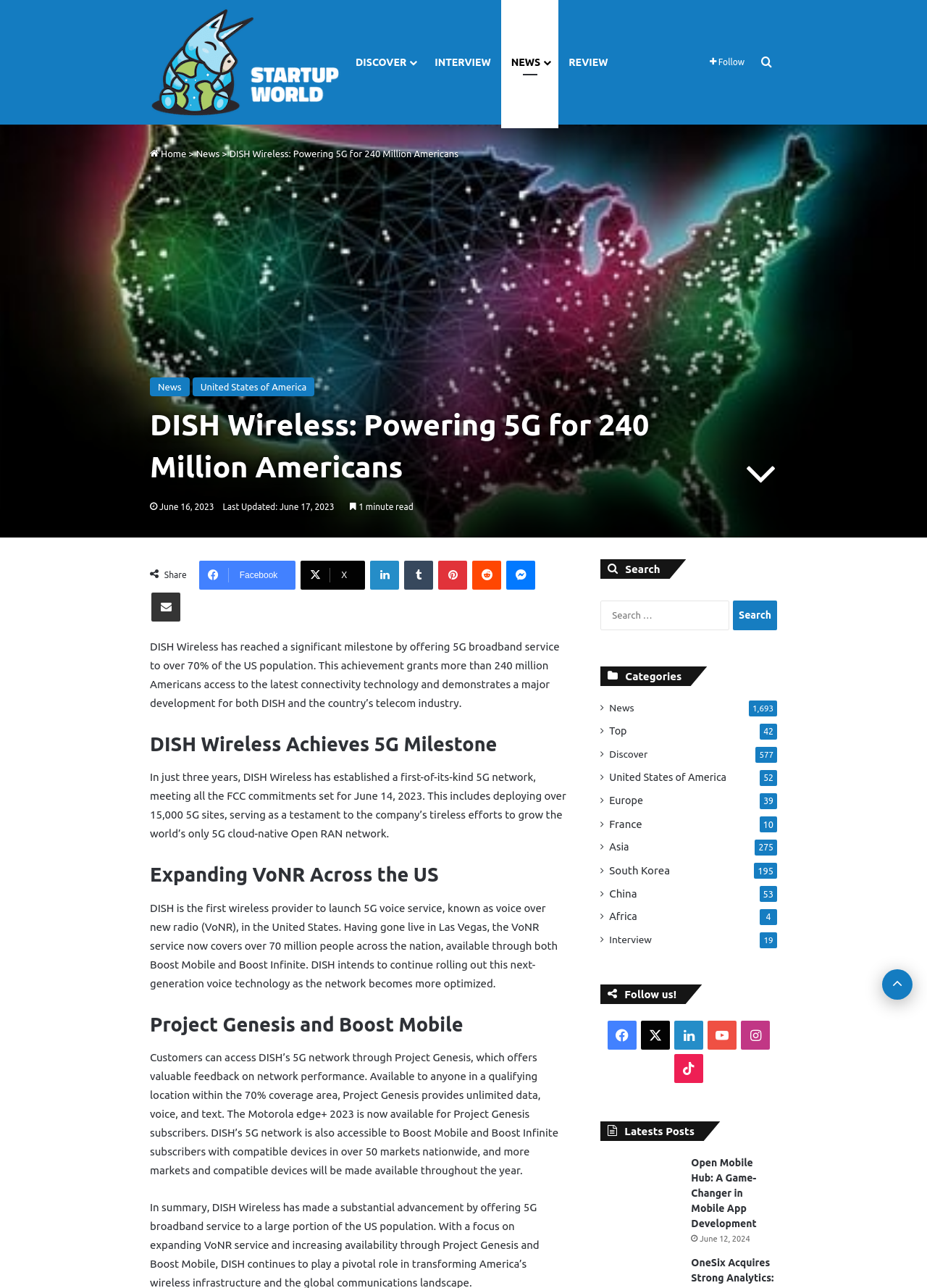What is the name of the wireless provider mentioned?
Carefully examine the image and provide a detailed answer to the question.

The name of the wireless provider mentioned is DISH Wireless, which is stated in the heading 'DISH Wireless: Powering 5G for 240 Million Americans'.